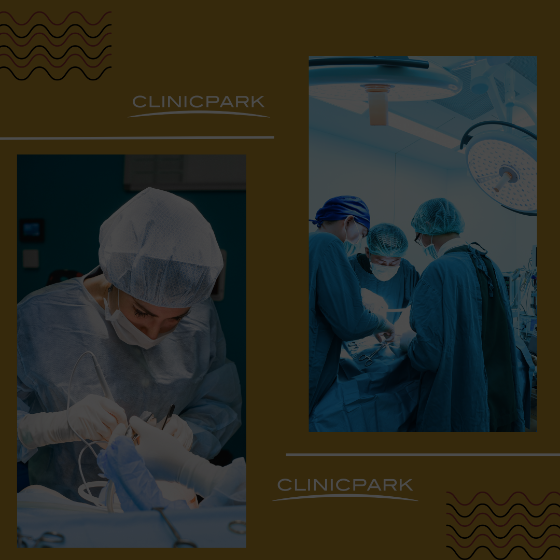What is the purpose of the surgical lighting?
Refer to the screenshot and respond with a concise word or phrase.

to enrich the narrative